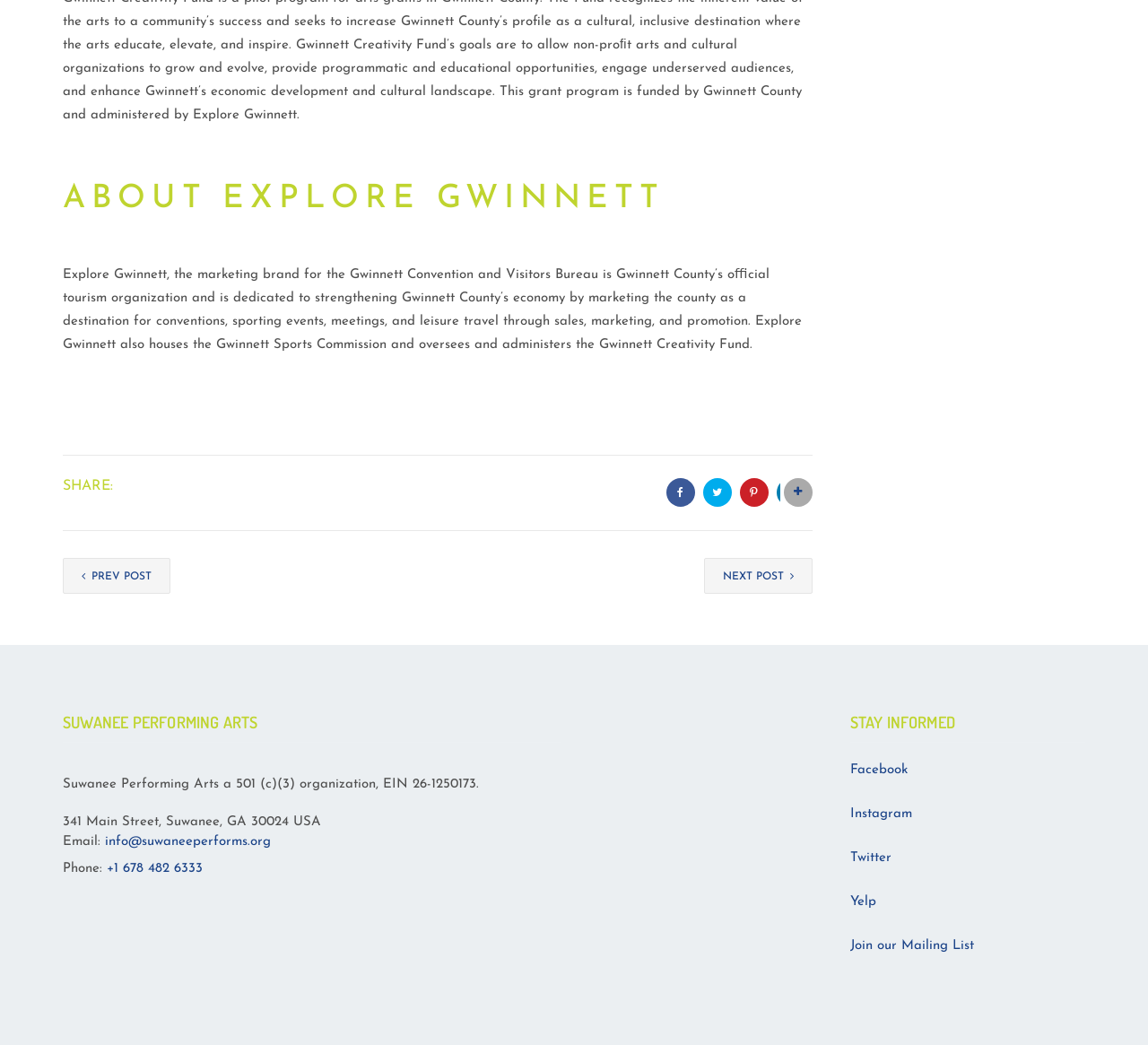Please identify the bounding box coordinates of the clickable area that will fulfill the following instruction: "Join the mailing list". The coordinates should be in the format of four float numbers between 0 and 1, i.e., [left, top, right, bottom].

[0.74, 0.891, 0.848, 0.92]